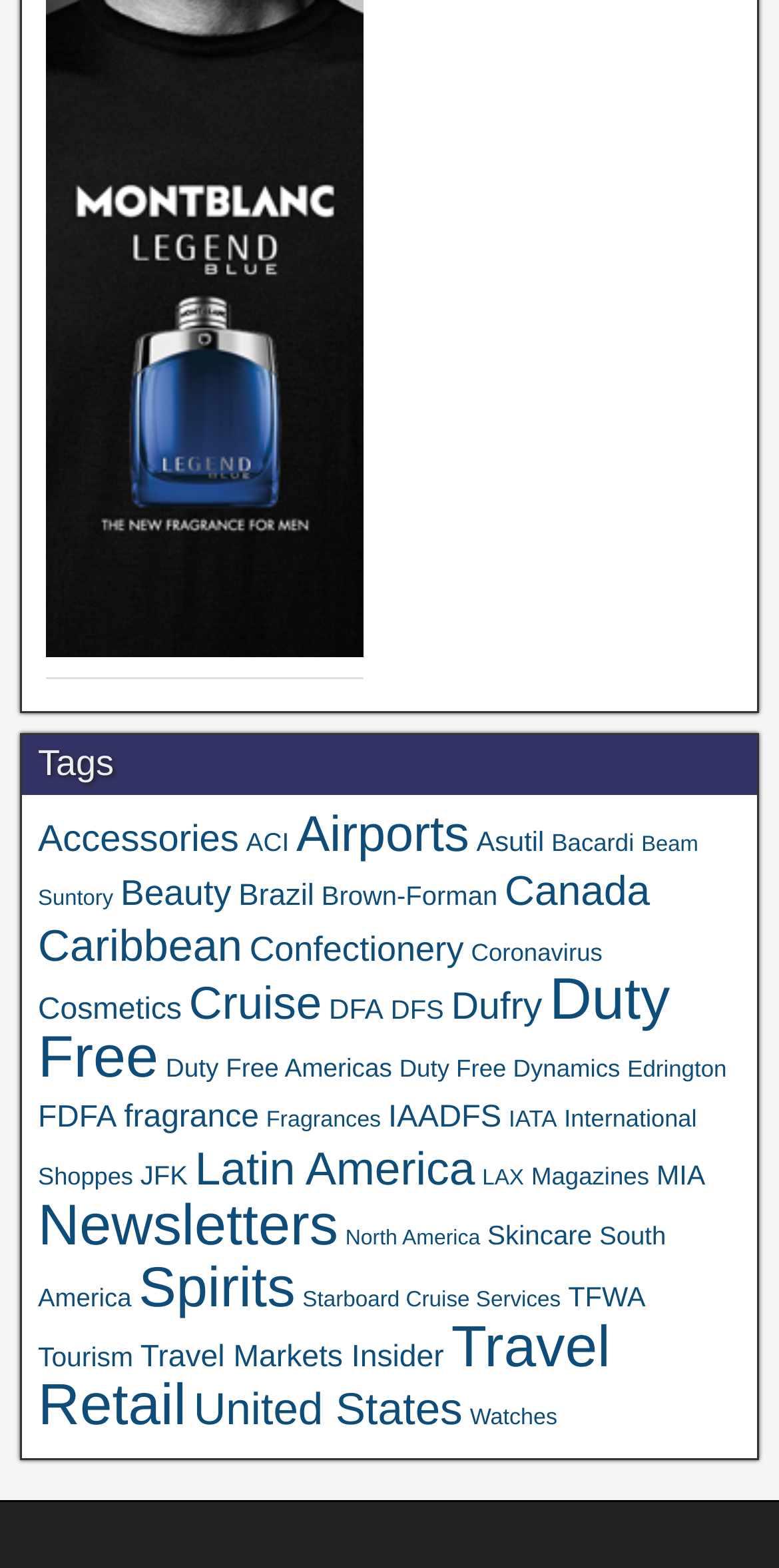What is the category with the most items?
Relying on the image, give a concise answer in one word or a brief phrase.

Duty Free